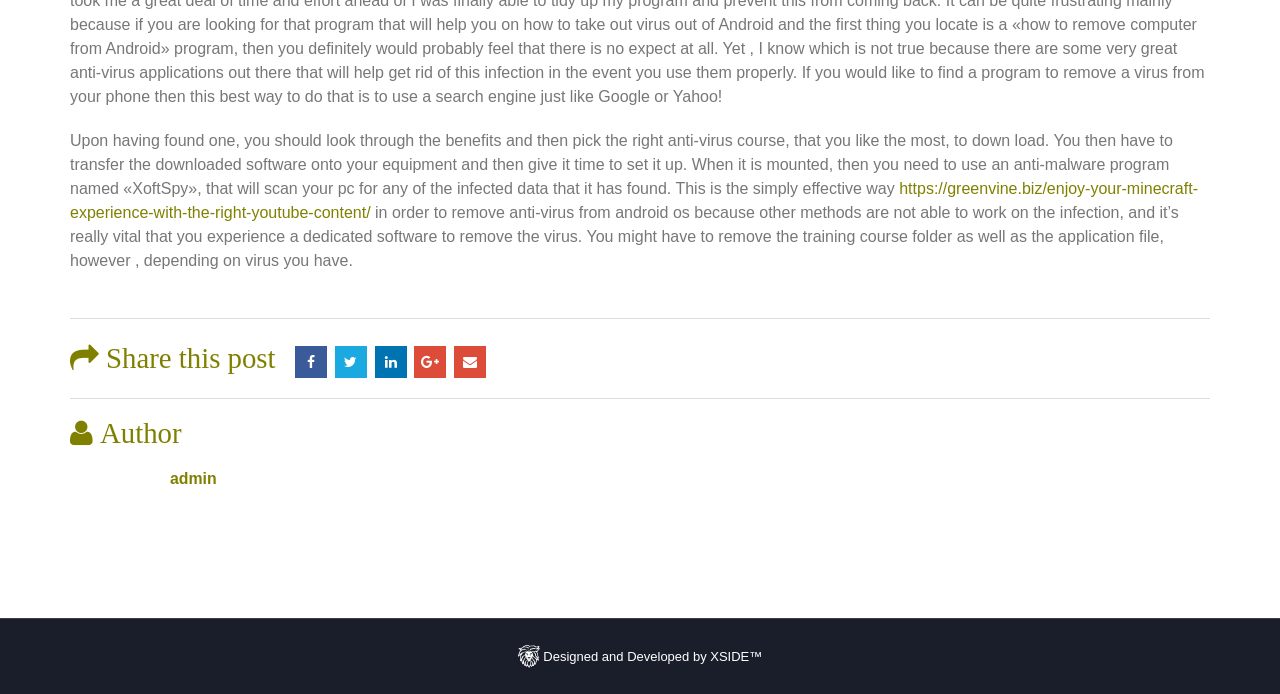Based on the element description https://greenvine.biz/enjoy-your-minecraft-experience-with-the-right-youtube-content/, identify the bounding box coordinates for the UI element. The coordinates should be in the format (top-left x, top-left y, bottom-right x, bottom-right y) and within the 0 to 1 range.

[0.055, 0.259, 0.936, 0.318]